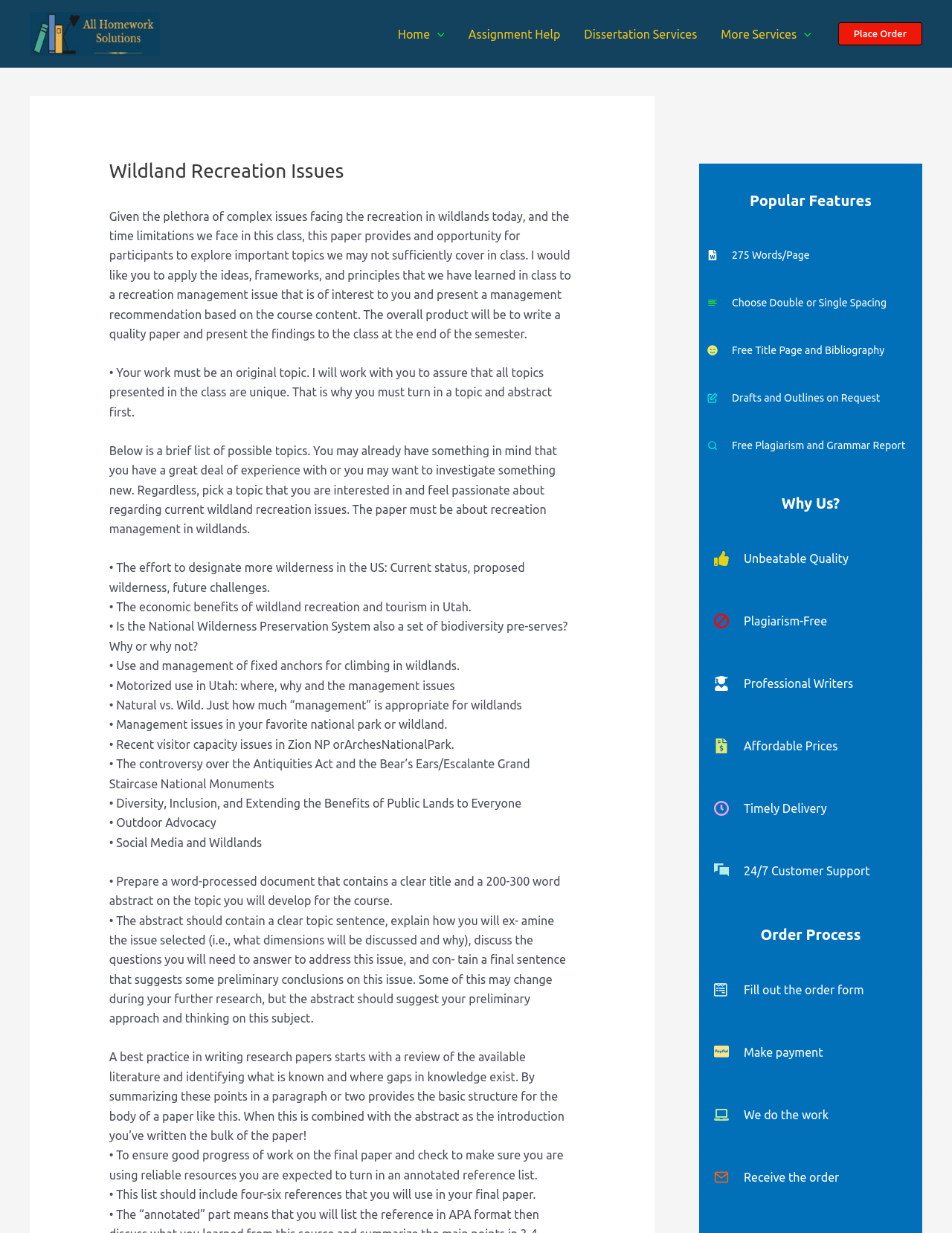From the element description: "alt="All Homework Solutions"", extract the bounding box coordinates of the UI element. The coordinates should be expressed as four float numbers between 0 and 1, in the order [left, top, right, bottom].

[0.031, 0.021, 0.168, 0.032]